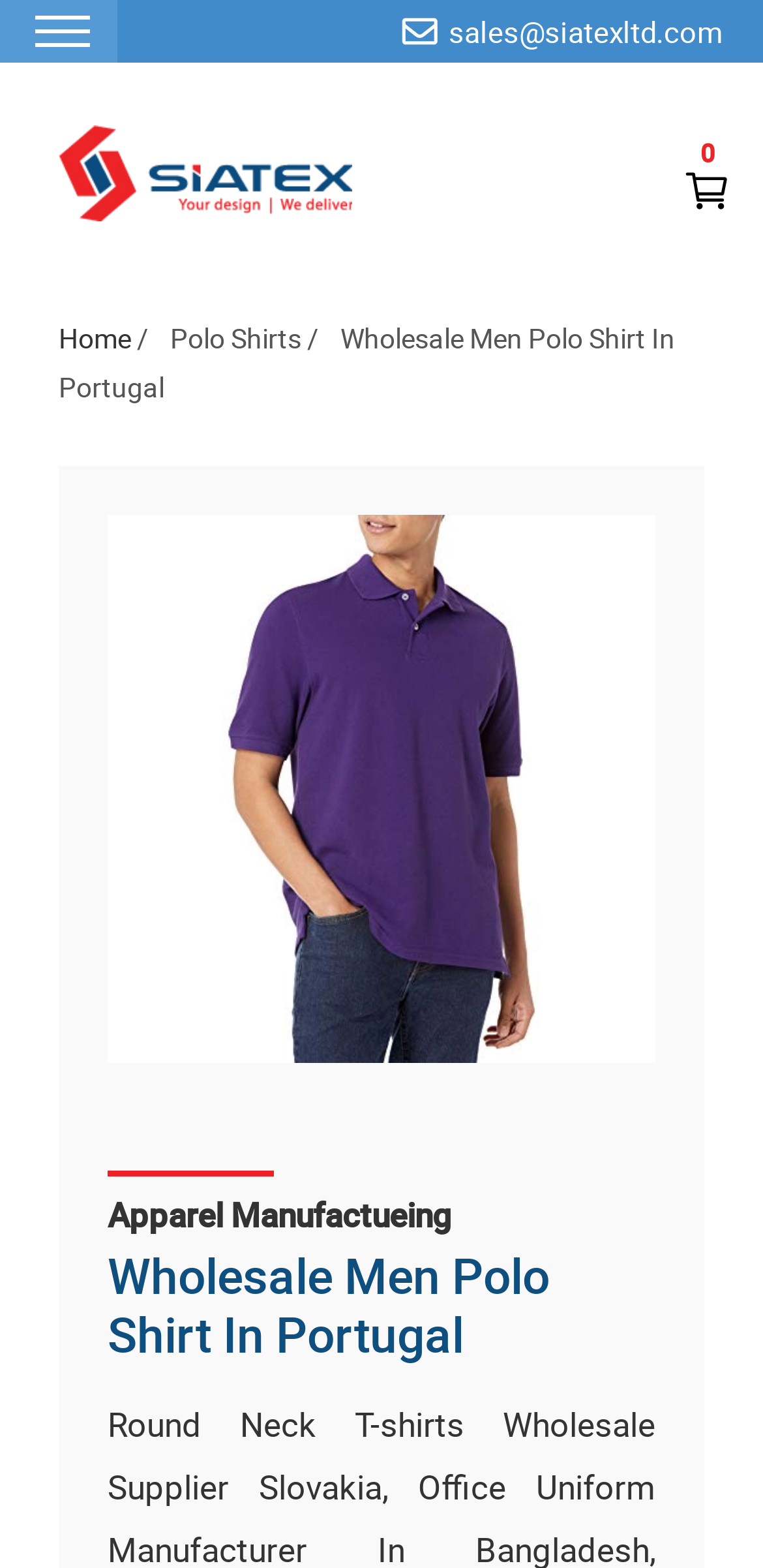Is there a shopping cart or basket?
Please provide a single word or phrase as your answer based on the image.

Yes